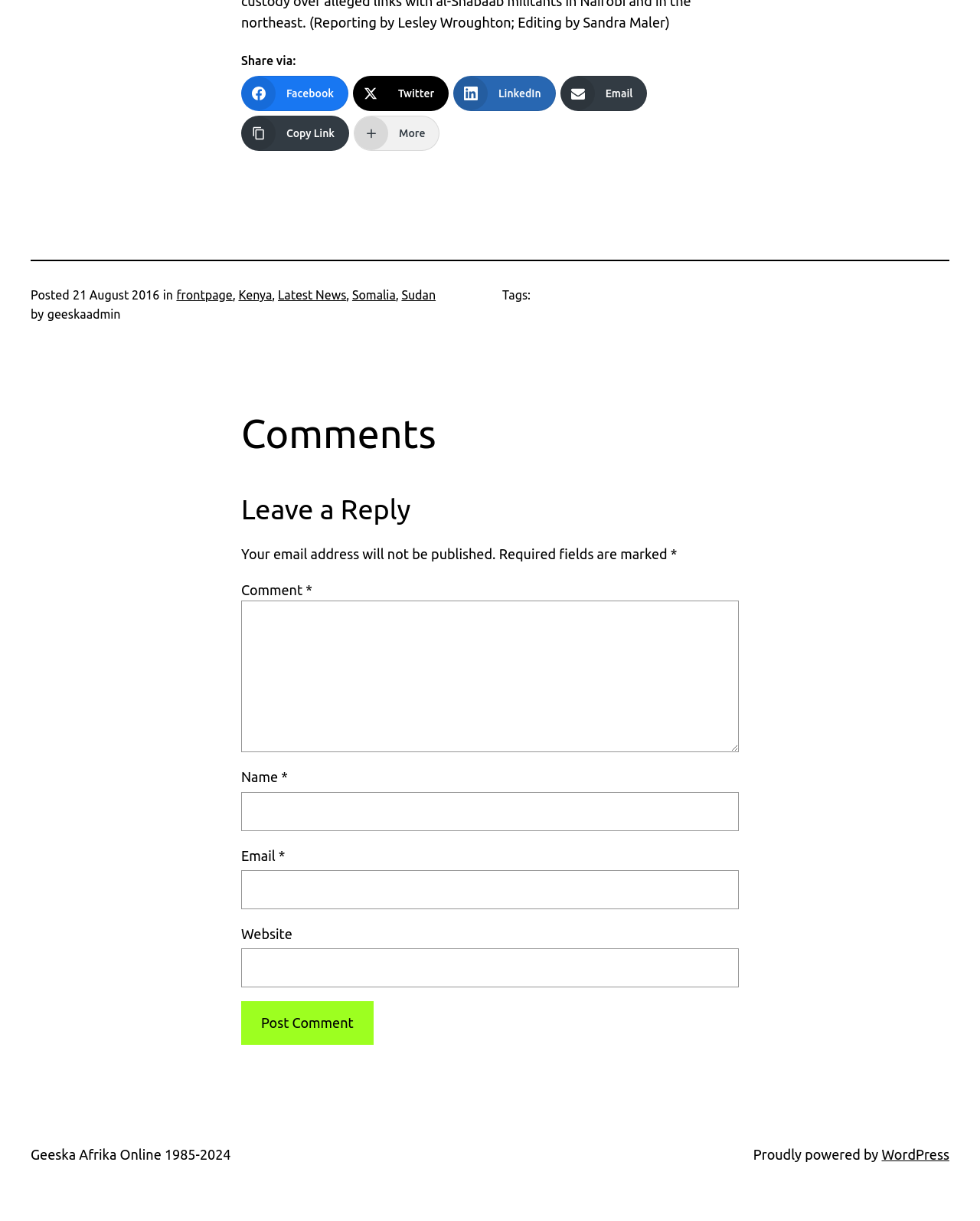Give a concise answer using one word or a phrase to the following question:
What is the theme of the post?

News